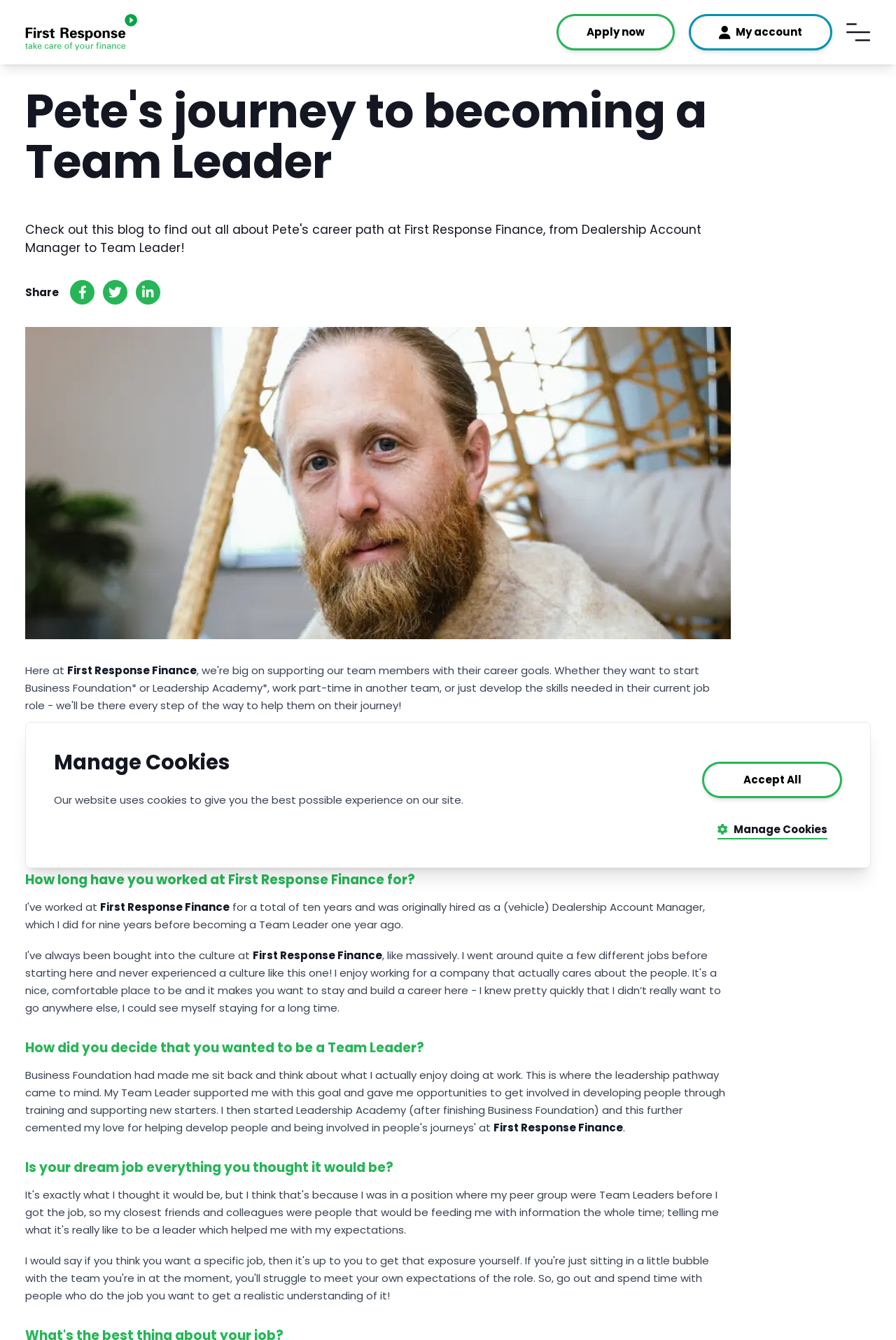What was Pete's original job title?
From the screenshot, supply a one-word or short-phrase answer.

Dealership Account Manager